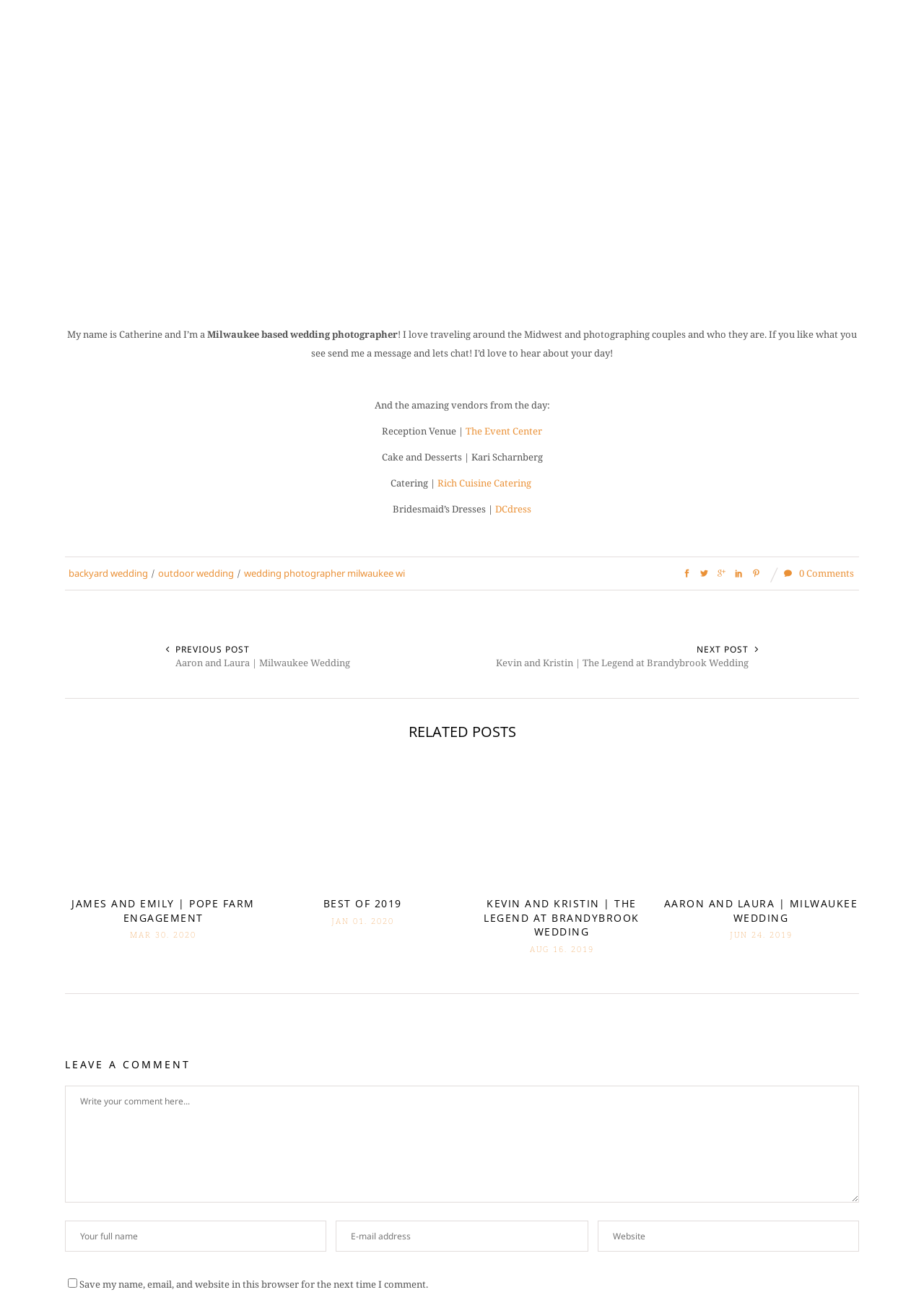Based on the element description "Wedding Photographer Milwaukee WI", predict the bounding box coordinates of the UI element.

[0.264, 0.436, 0.438, 0.446]